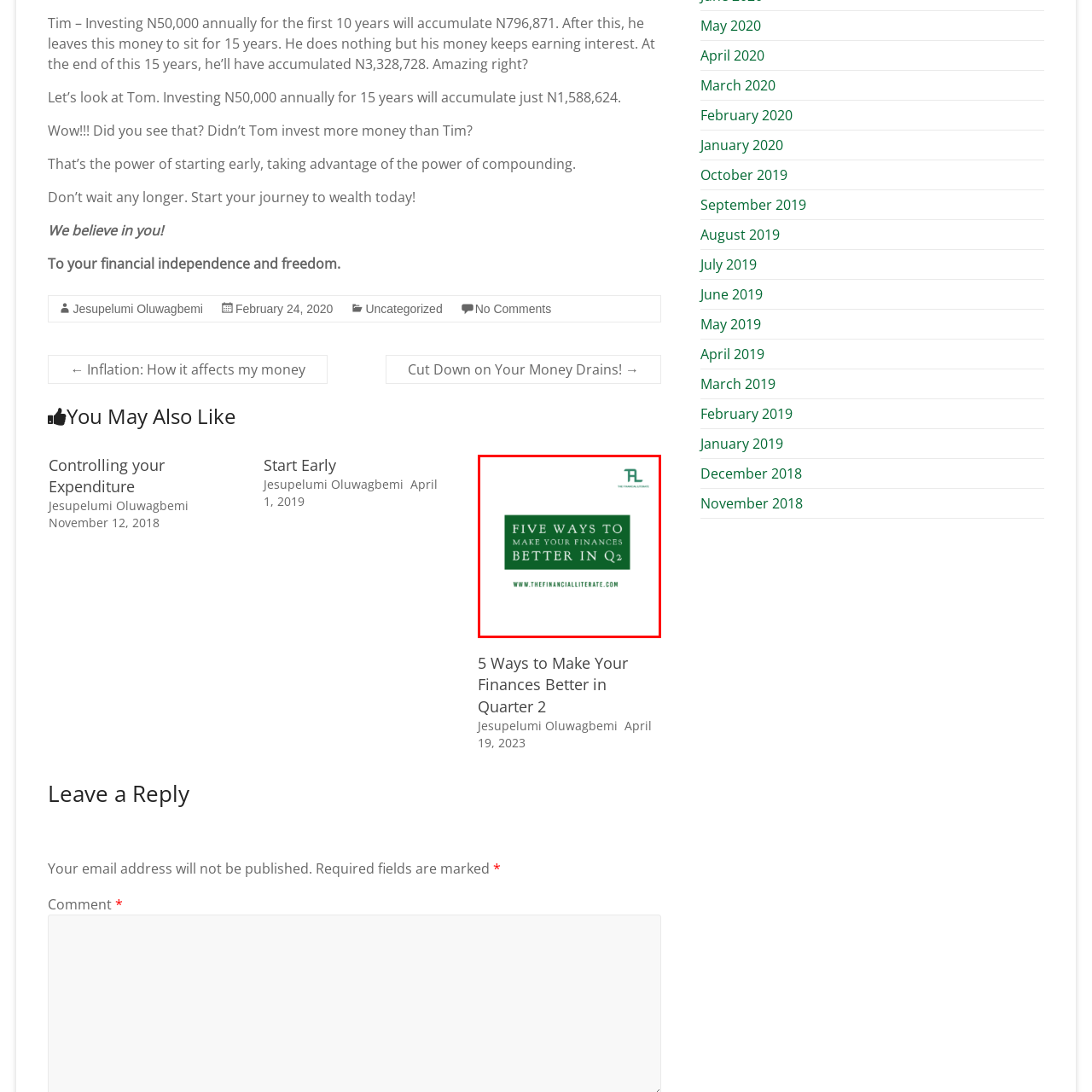What is the purpose of the visual?
Pay attention to the segment of the image within the red bounding box and offer a detailed answer to the question.

The visual serves as an engaging promotional piece that aims to capture the interest of individuals seeking to enhance their financial well-being, which implies that the purpose of the visual is to capture interest.